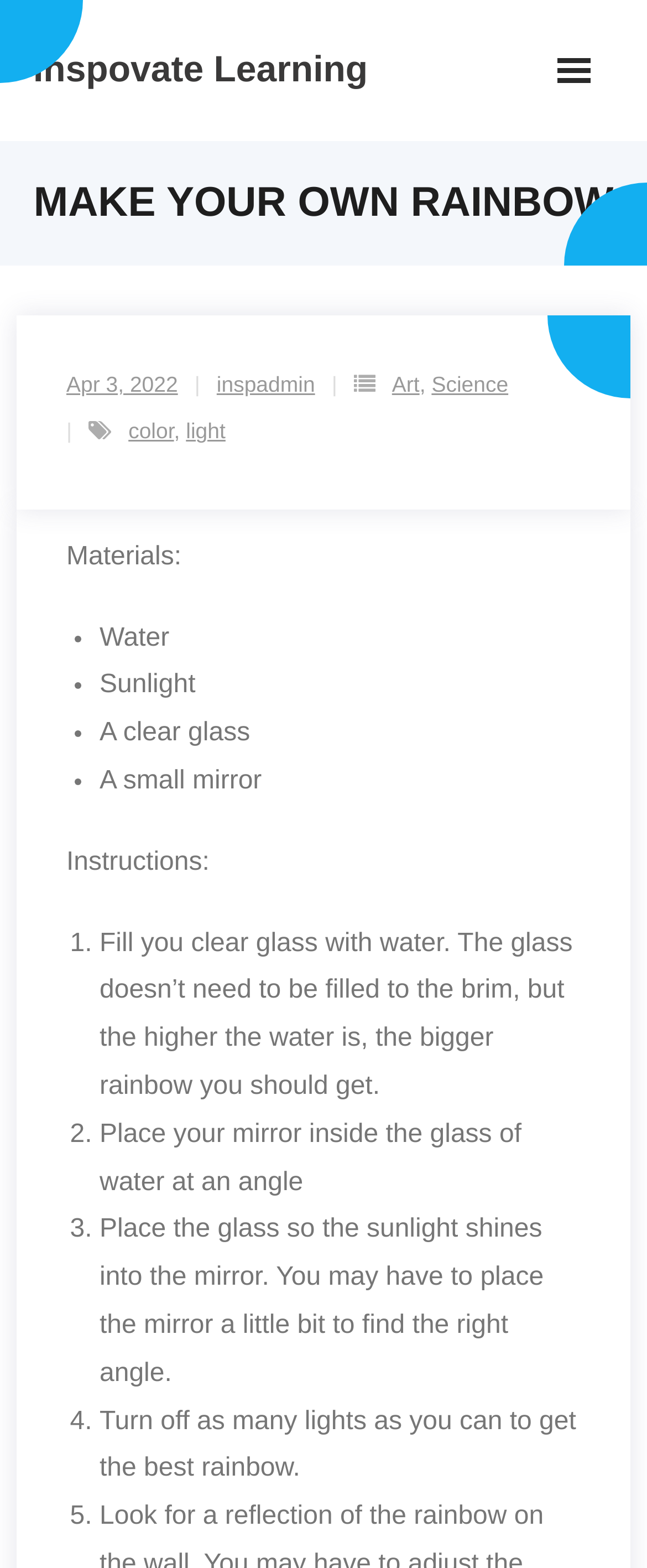What is the date of the article?
Examine the image closely and answer the question with as much detail as possible.

I found the date of the article by looking at the link 'Apr 3, 2022' which is located below the main heading 'MAKE YOUR OWN RAINBOW' and above the header section containing links to 'Art', 'Science', and 'color'.